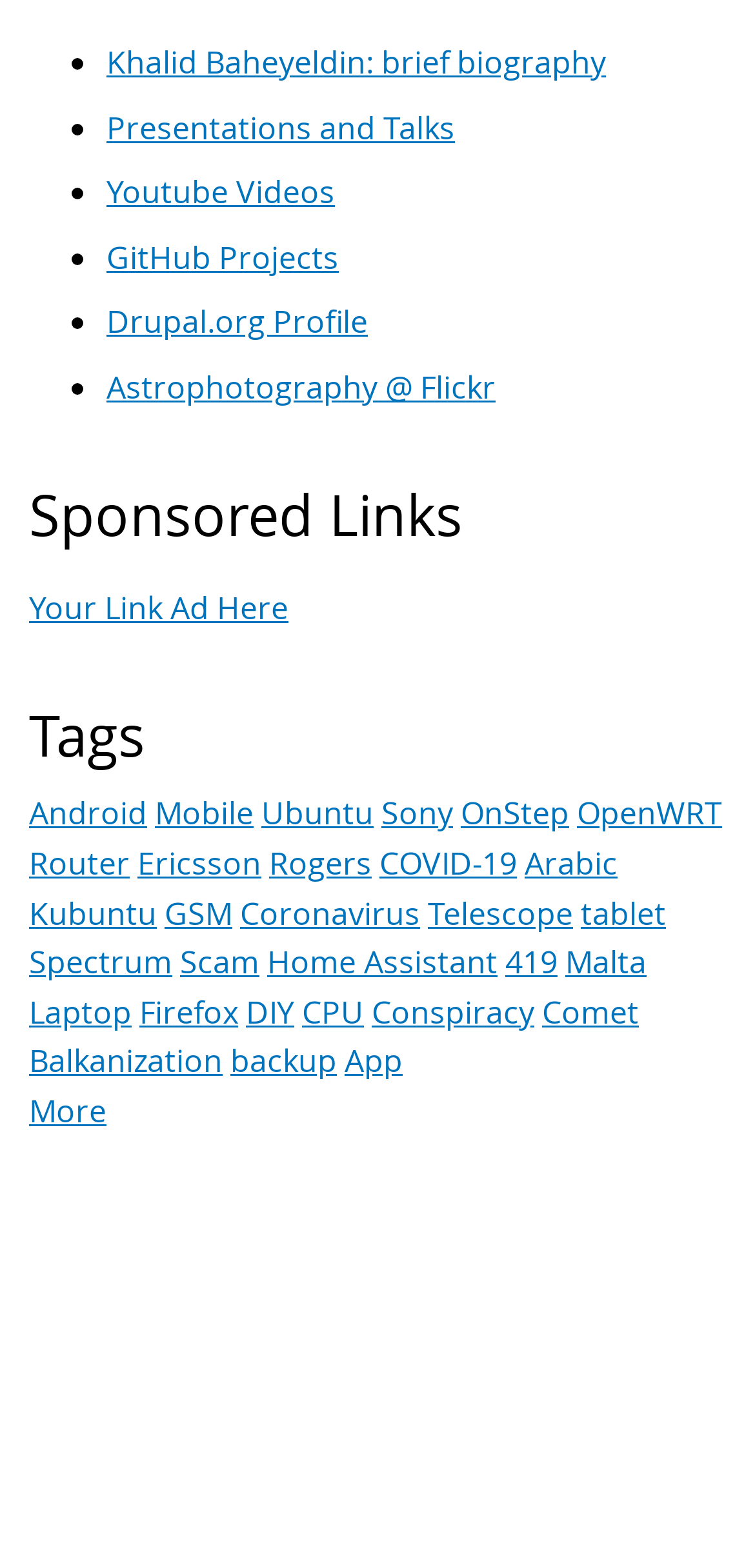From the webpage screenshot, predict the bounding box of the UI element that matches this description: "Spectrum".

[0.038, 0.6, 0.228, 0.627]